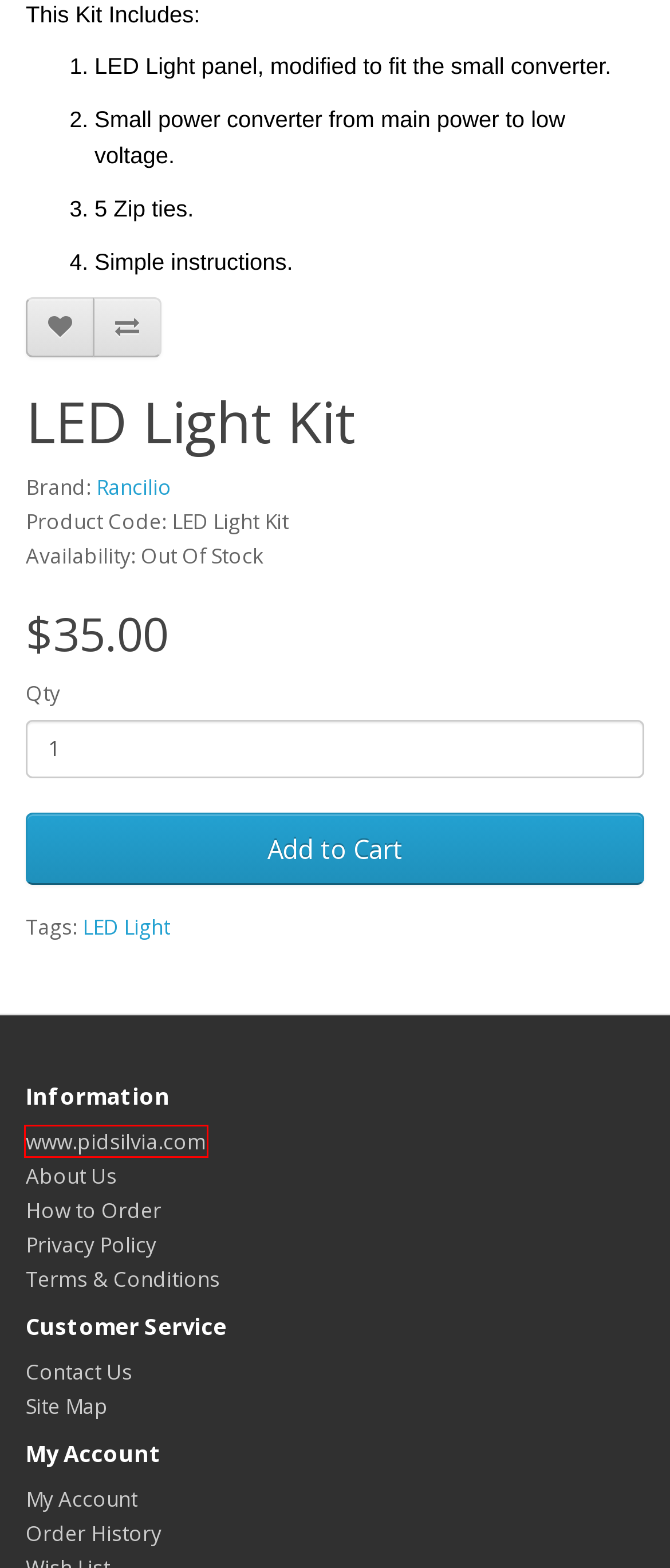You are given a screenshot depicting a webpage with a red bounding box around a UI element. Select the description that best corresponds to the new webpage after clicking the selected element. Here are the choices:
A. Rancilio
B. Shopping Cart
C. Privacy Policy
D. Site Map
E. Contact Us
F. PID control for Rancilio Silvia. kit and parts only for Miss Silvia espresso machine modification
G. Account Login
H. Search - Tag - LED Light

F